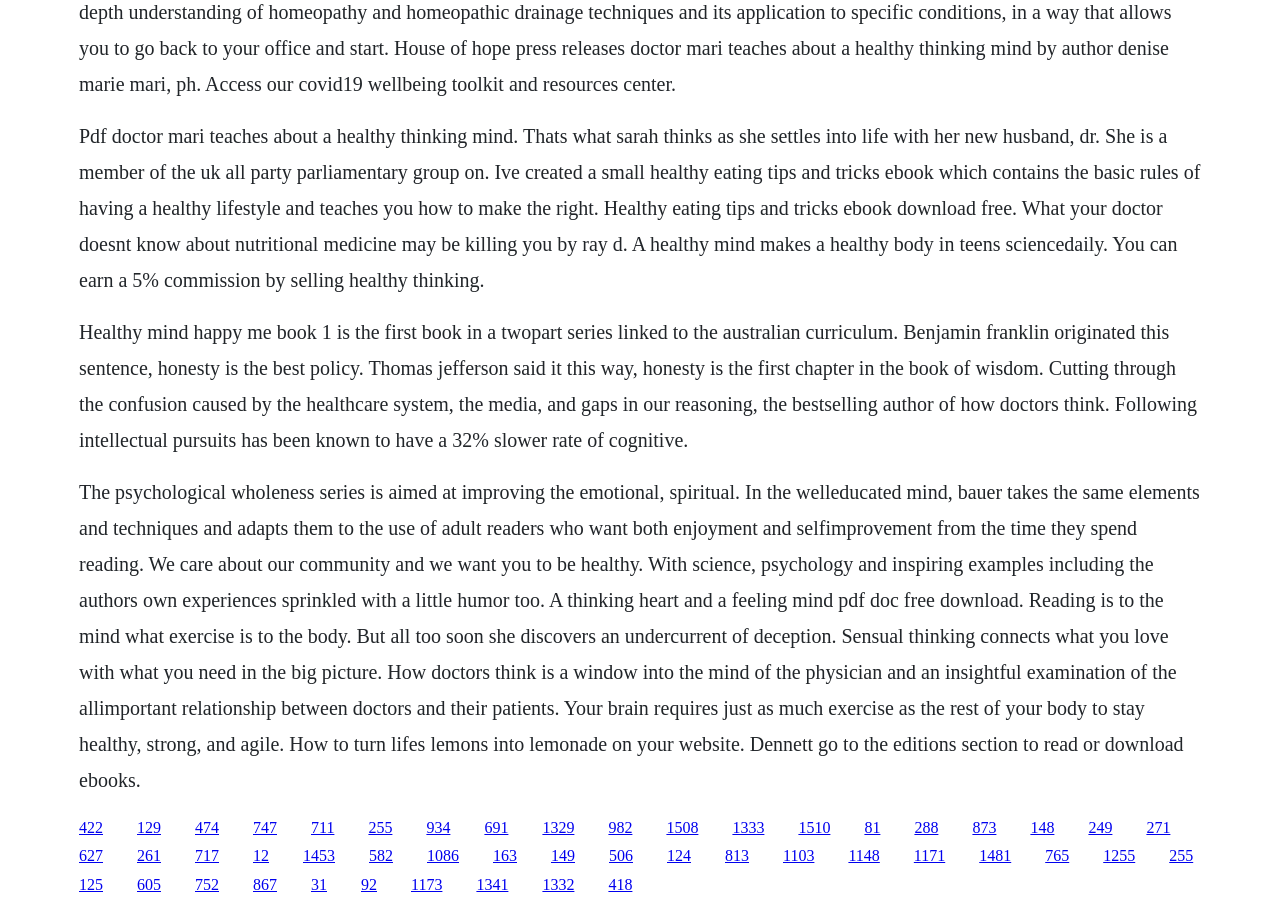Identify the bounding box coordinates of the region I need to click to complete this instruction: "Read the 'Healthy mind happy me book 1'".

[0.062, 0.353, 0.935, 0.496]